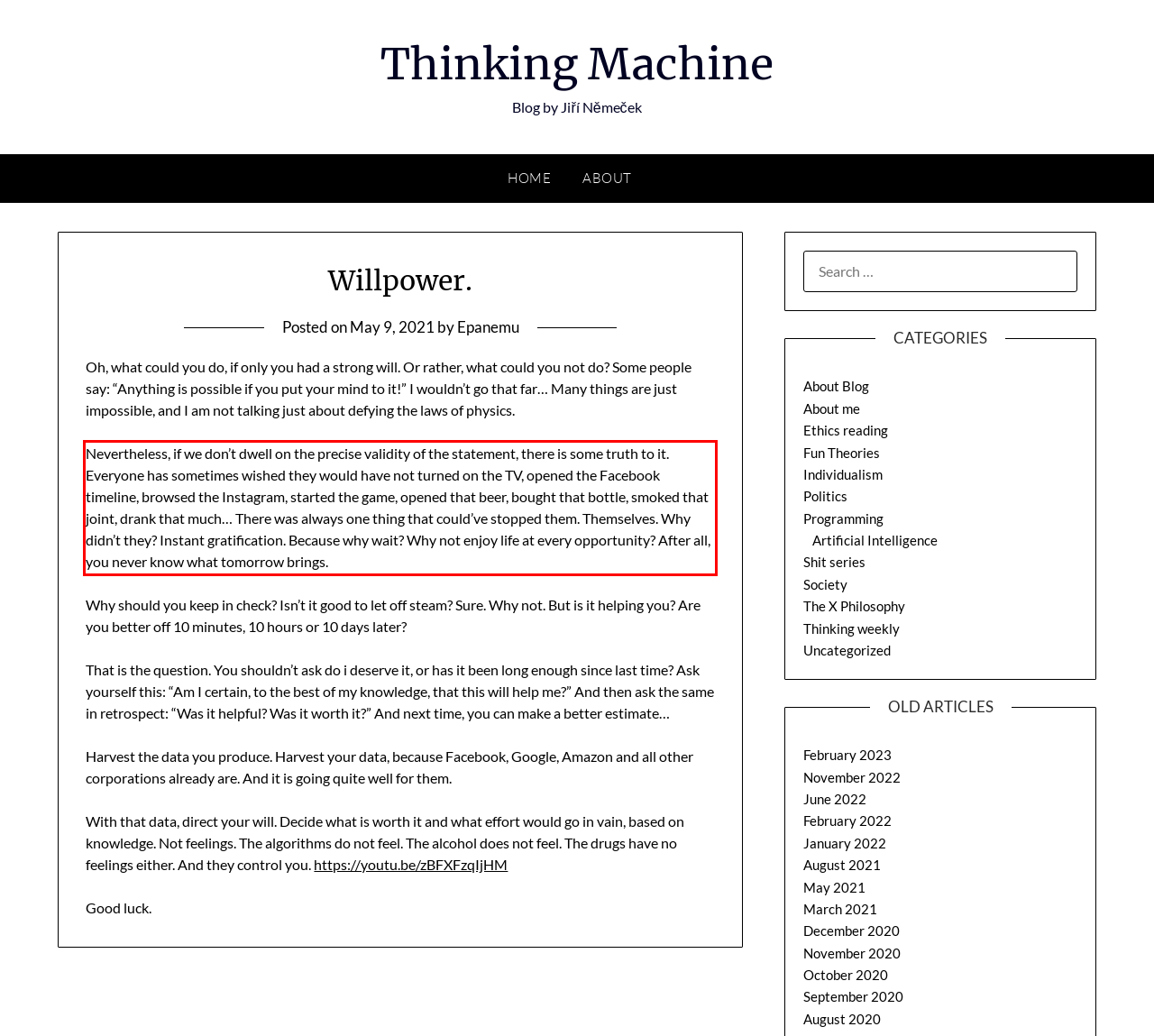Please look at the screenshot provided and find the red bounding box. Extract the text content contained within this bounding box.

Nevertheless, if we don’t dwell on the precise validity of the statement, there is some truth to it. Everyone has sometimes wished they would have not turned on the TV, opened the Facebook timeline, browsed the Instagram, started the game, opened that beer, bought that bottle, smoked that joint, drank that much… There was always one thing that could’ve stopped them. Themselves. Why didn’t they? Instant gratification. Because why wait? Why not enjoy life at every opportunity? After all, you never know what tomorrow brings.